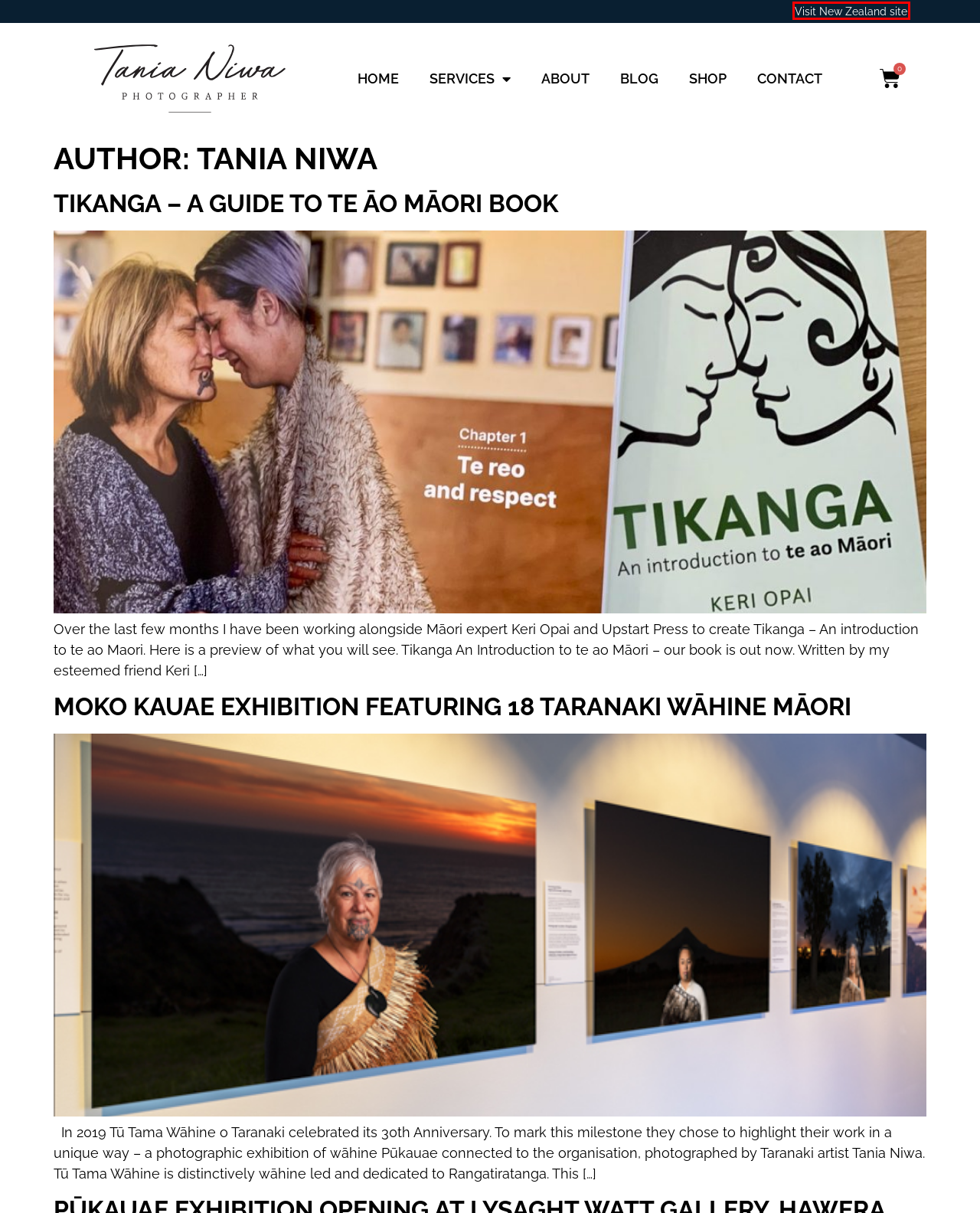Analyze the webpage screenshot with a red bounding box highlighting a UI element. Select the description that best matches the new webpage after clicking the highlighted element. Here are the options:
A. Home - Tania Niwa Photographer | NZ
B. Moko kauae exhibition featuring 18 Taranaki Wāhine Māori - Tania Niwa Photographer | AU
C. Blog - Tania Niwa Photographer | AU
D. Tikanga - A Guide to Te Āo Māori Book - Tania Niwa Photographer | AU
E. About - Tania Niwa Photographer | AU
F. Shop - Tania Niwa Photographer | AU
G. Home - Tania Niwa Photographer | AU
H. Contact - Tania Niwa Photographer | AU

A